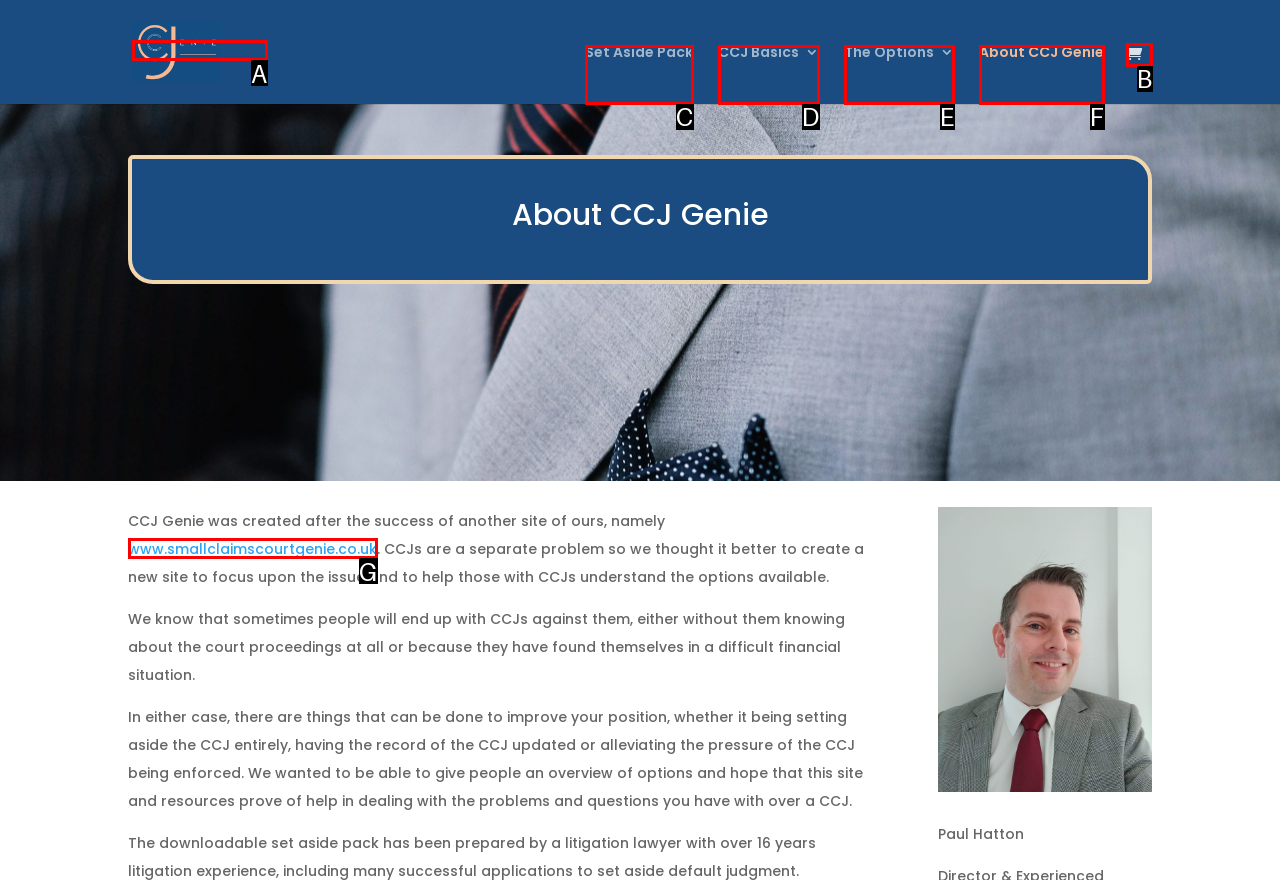Identify the HTML element that corresponds to the following description: alt="Welcome to CCJ Genie". Provide the letter of the correct option from the presented choices.

A